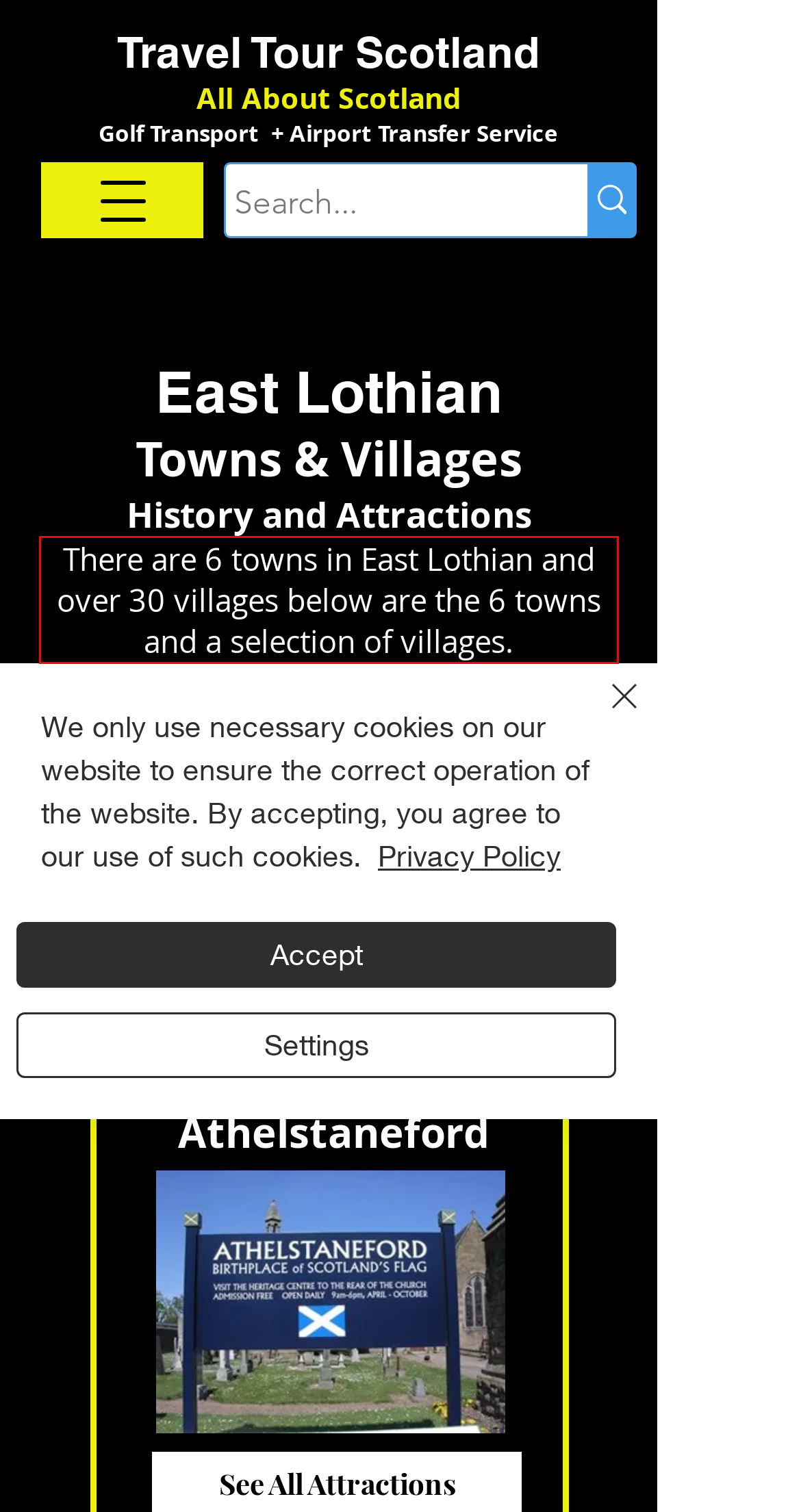There is a screenshot of a webpage with a red bounding box around a UI element. Please use OCR to extract the text within the red bounding box.

There are 6 towns in East Lothian and over 30 villages below are the 6 towns and a selection of villages.